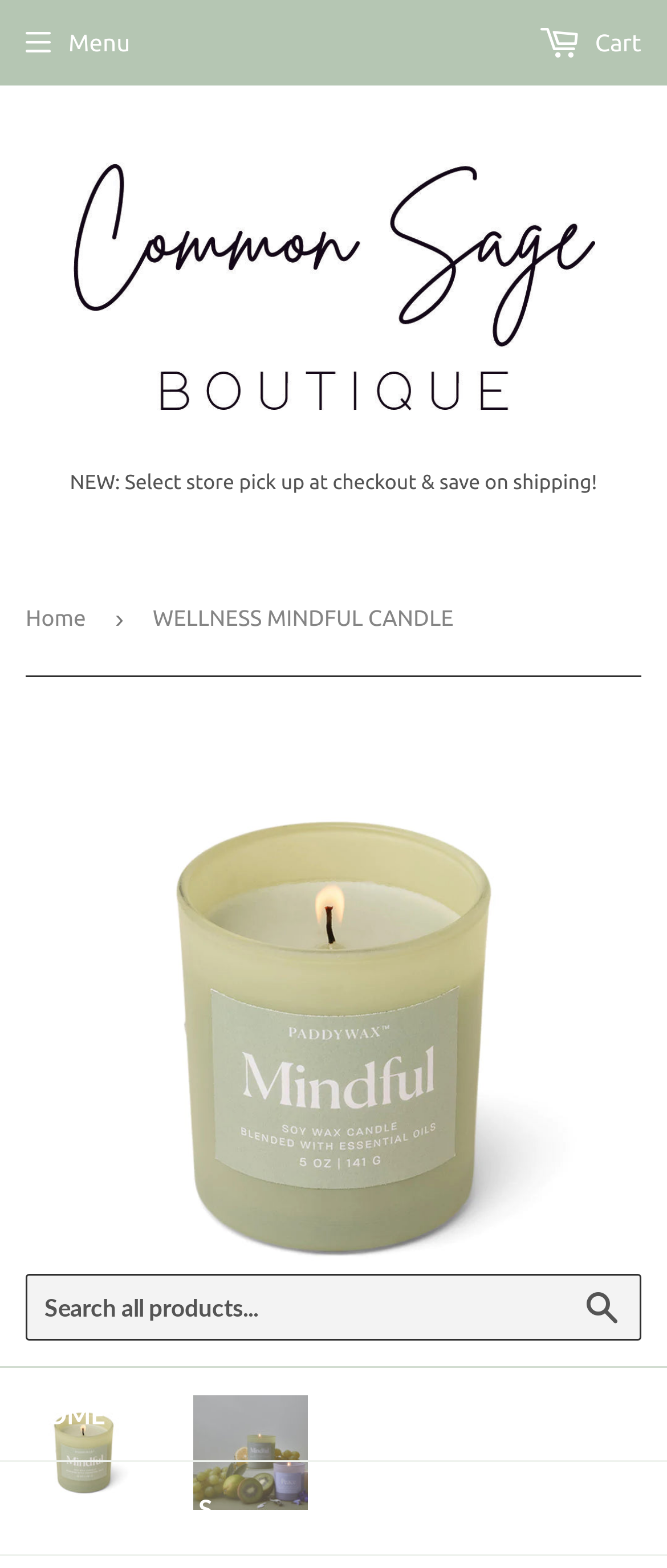Please specify the bounding box coordinates in the format (top-left x, top-left y, bottom-right x, bottom-right y), with all values as floating point numbers between 0 and 1. Identify the bounding box of the UI element described by: Master Key/Keyed Alike

None